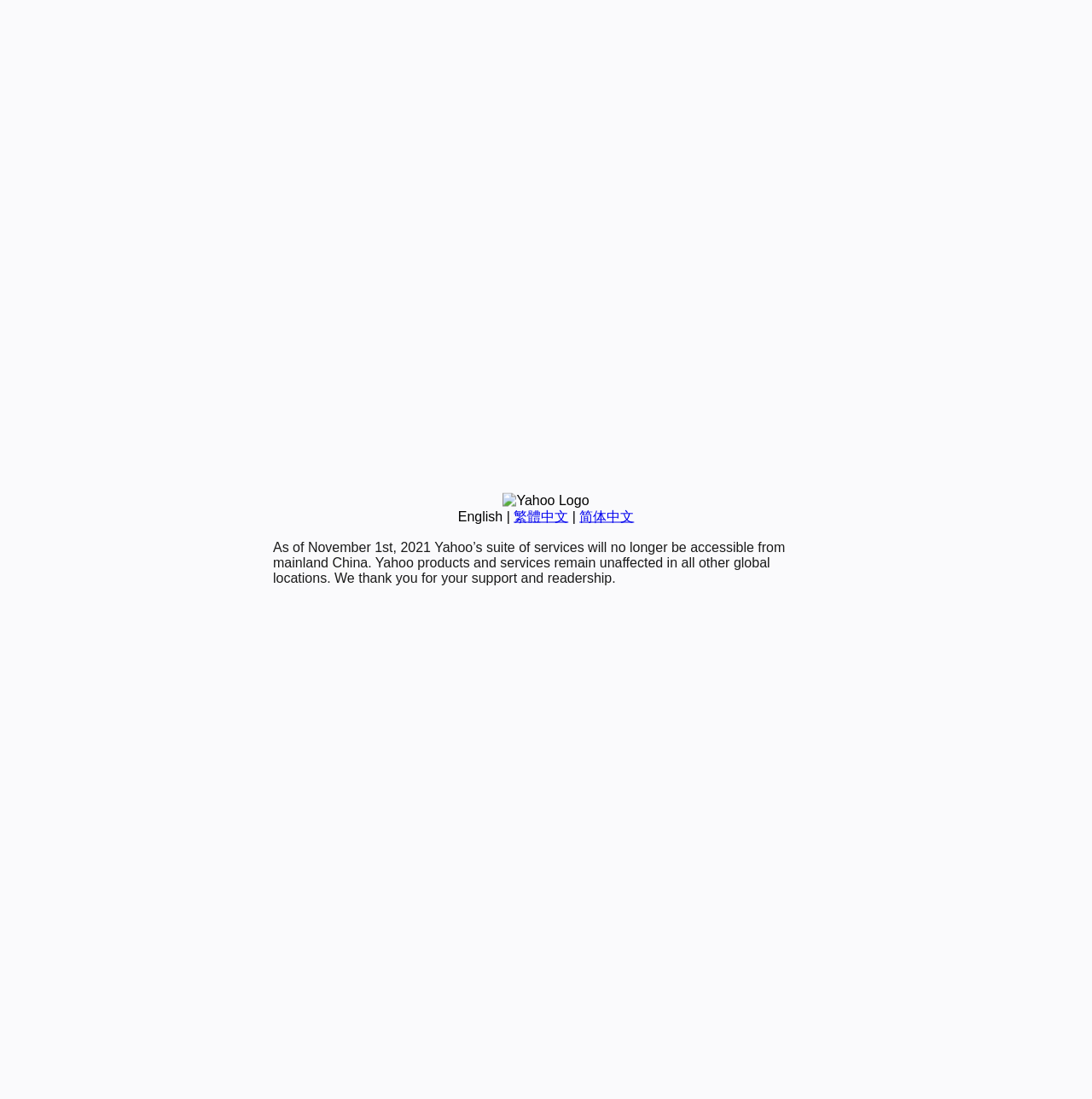Extract the bounding box coordinates of the UI element described by: "Data Privacy,". The coordinates should include four float numbers ranging from 0 to 1, e.g., [left, top, right, bottom].

None